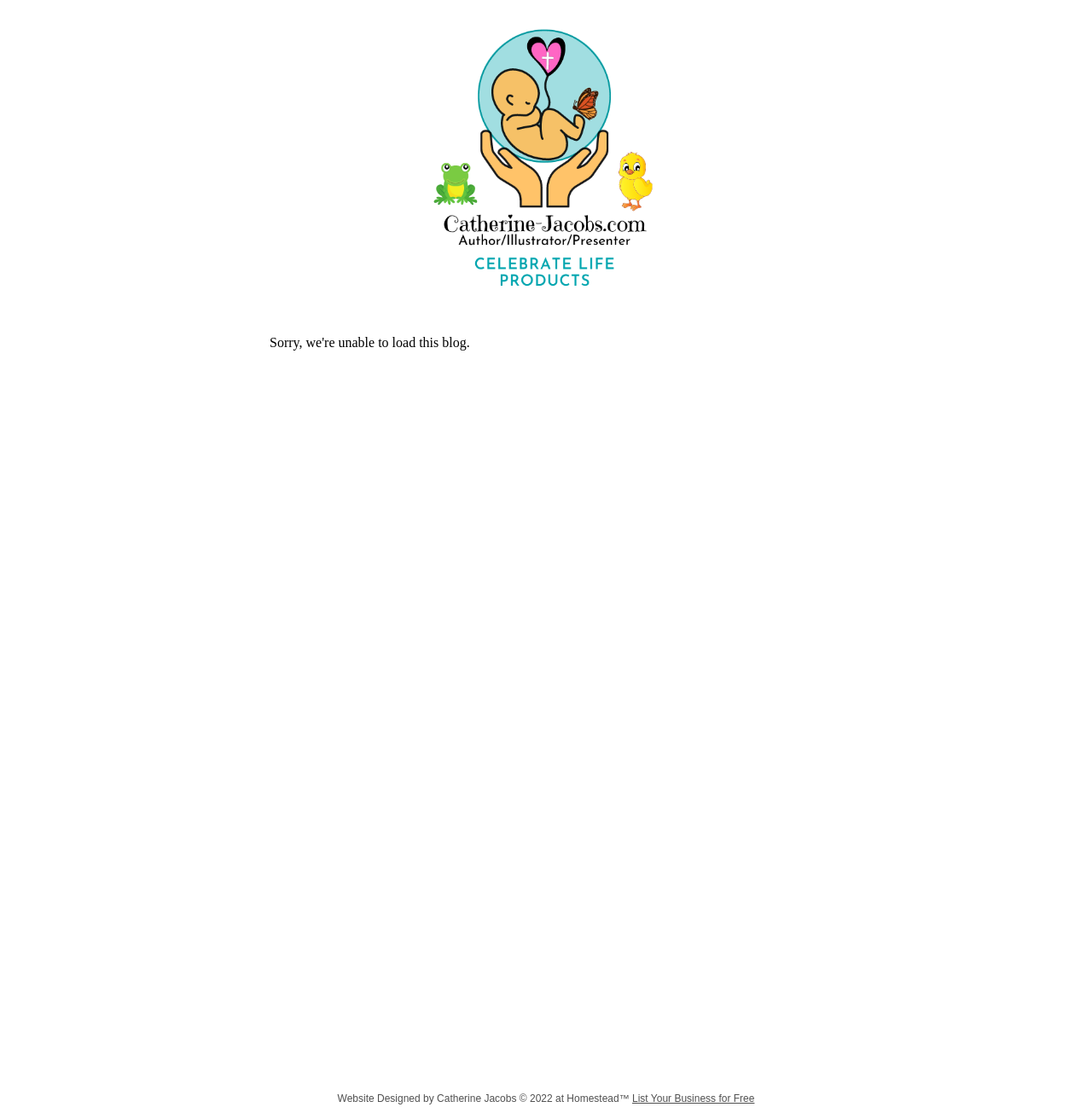Locate the bounding box of the UI element defined by this description: "List Your Business for Free". The coordinates should be given as four float numbers between 0 and 1, formatted as [left, top, right, bottom].

[0.579, 0.982, 0.691, 0.992]